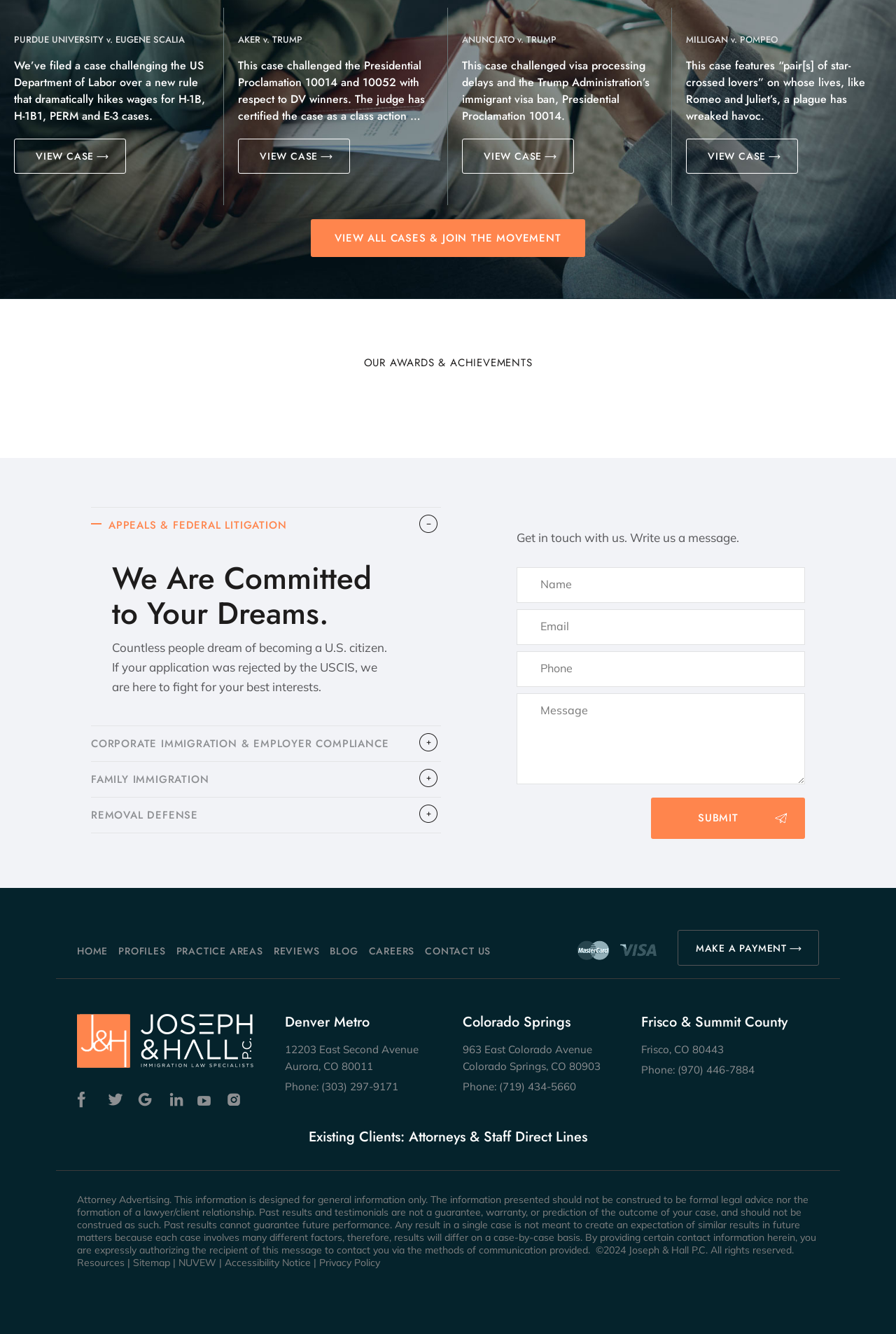How many cases are listed on the webpage?
Examine the image and provide an in-depth answer to the question.

There are four headings on the webpage, each describing a different case: 'PURDUE UNIVERSITY v. EUGENE SCALIA', 'AKER v. TRUMP', 'ANUNCIATO v. TRUMP', and 'MILLIGAN v. POMPEO'. Each of these headings is followed by a brief description of the case and a 'VIEW CASE' link.